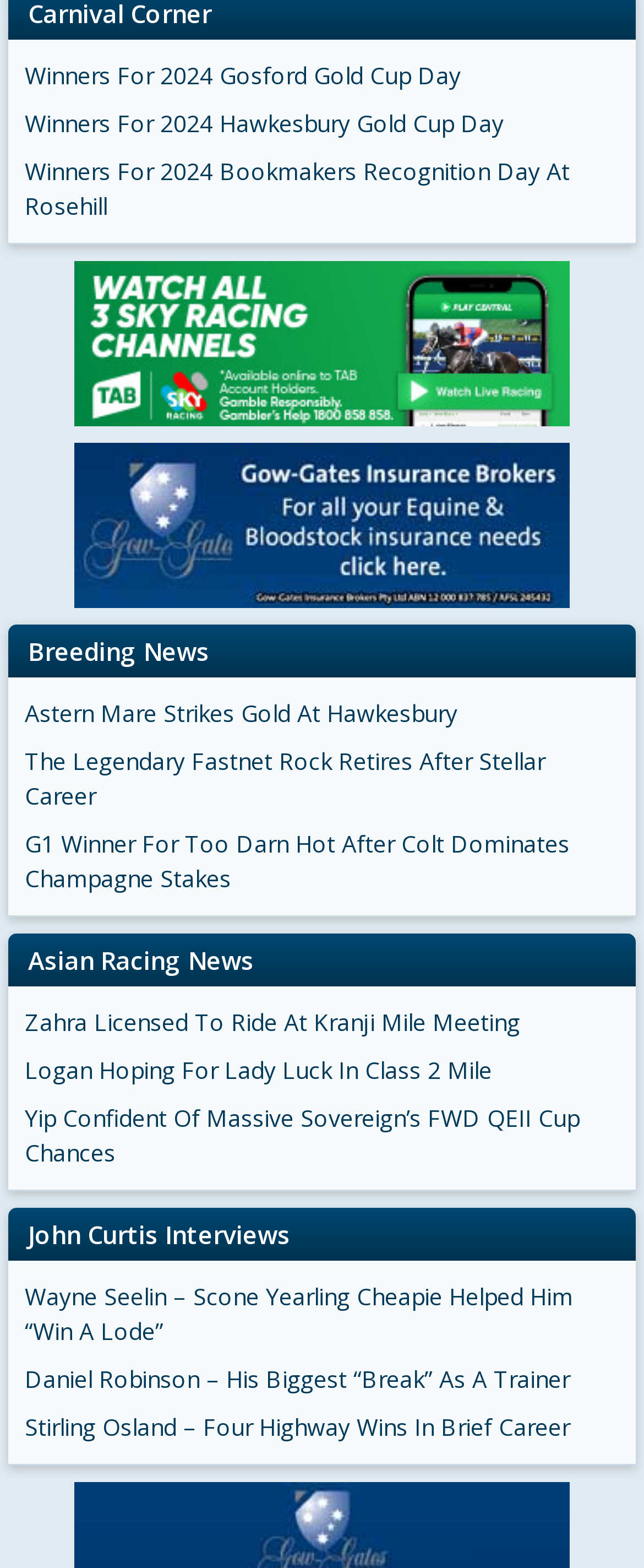Determine the bounding box of the UI element mentioned here: "Breeding News". The coordinates must be in the format [left, top, right, bottom] with values ranging from 0 to 1.

[0.044, 0.405, 0.326, 0.426]